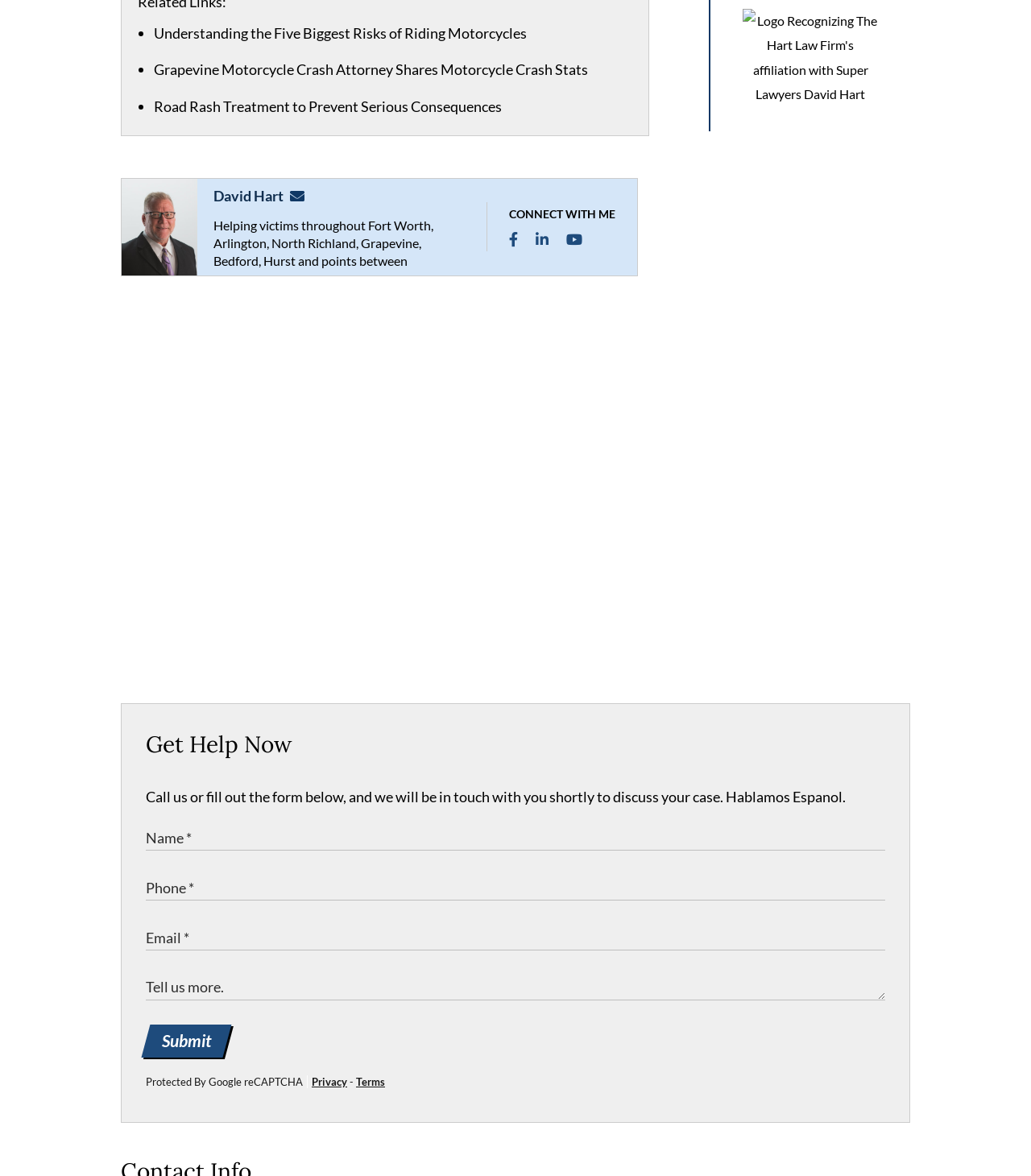Please identify the bounding box coordinates for the region that you need to click to follow this instruction: "Submit the form".

[0.141, 0.867, 0.22, 0.895]